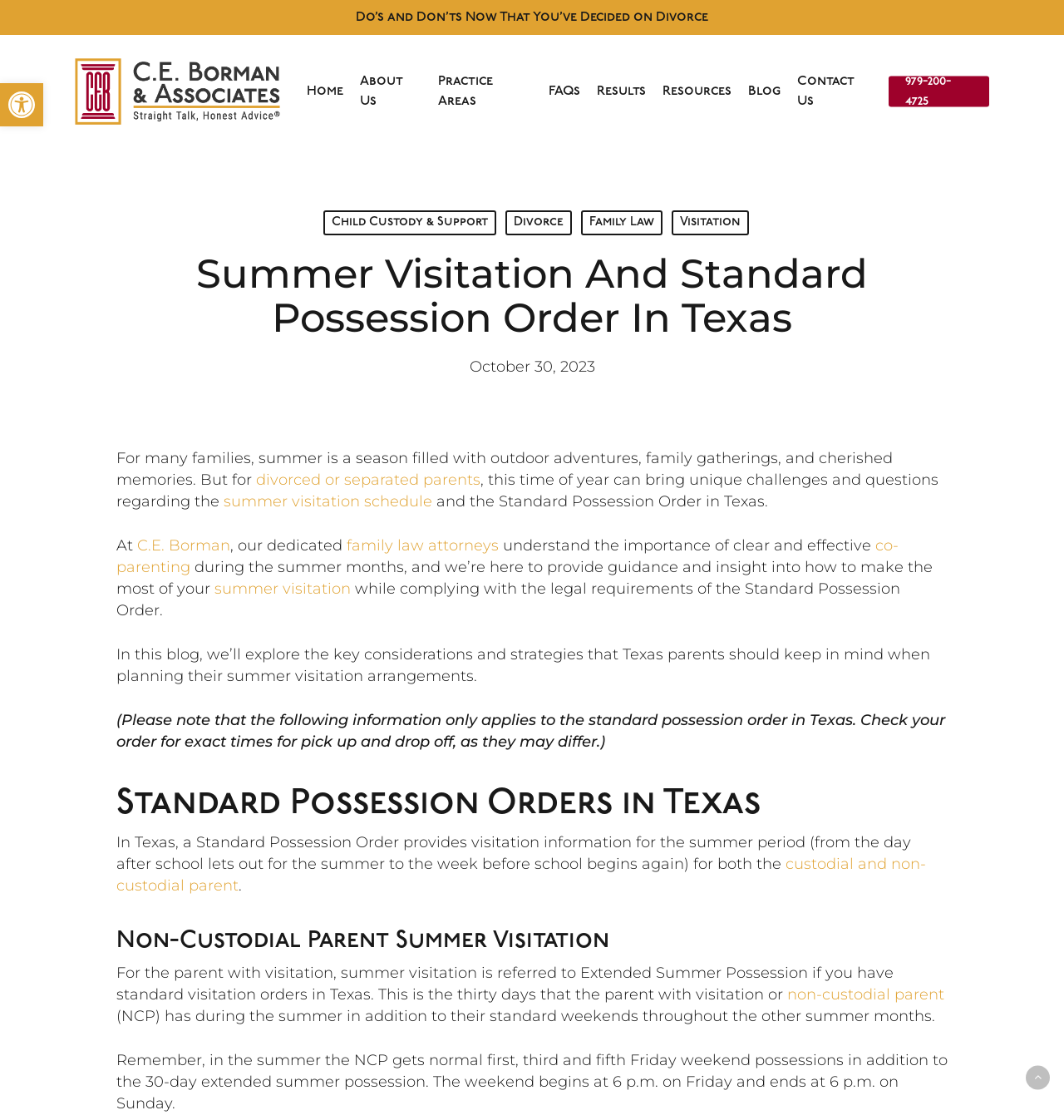Determine the bounding box of the UI component based on this description: "septiembre 2019". The bounding box coordinates should be four float values between 0 and 1, i.e., [left, top, right, bottom].

None